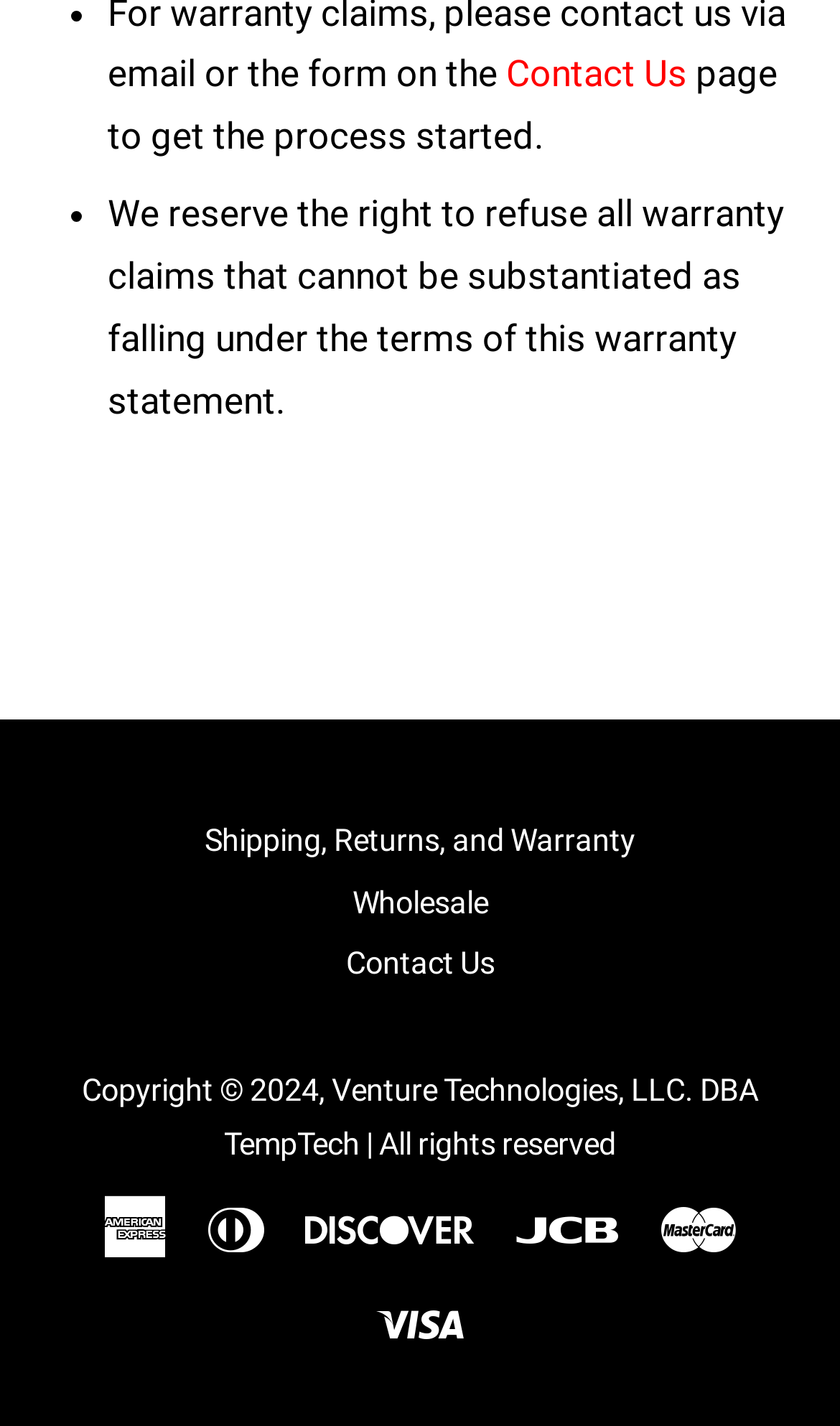Can you give a detailed response to the following question using the information from the image? What is the company name mentioned in the copyright section?

I found the company name in the copyright section at the bottom of the webpage, which states 'Copyright © 2024, Venture Technologies, LLC. DBA'.